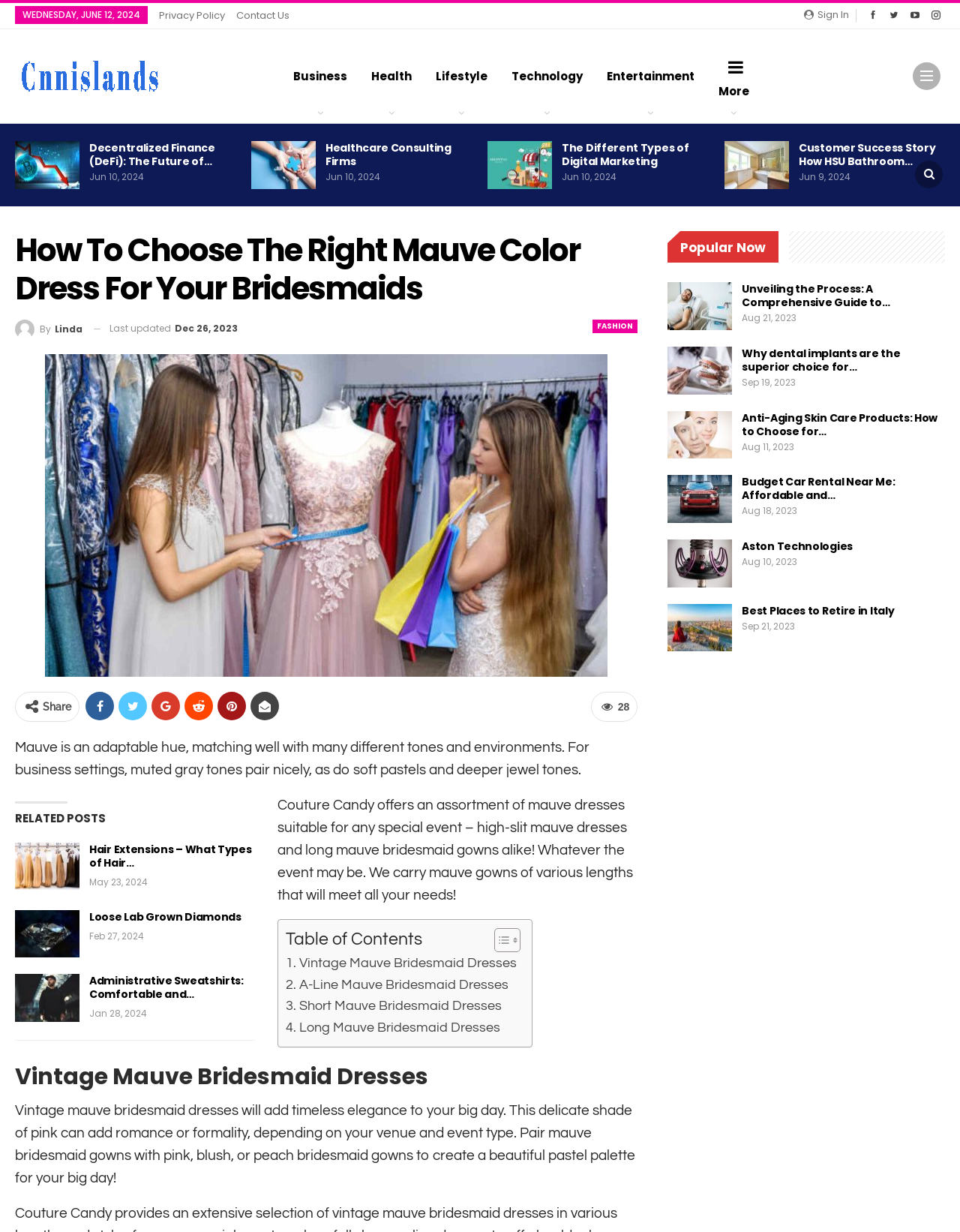Please answer the following question as detailed as possible based on the image: 
What is the purpose of the 'Table of Contents' section?

The 'Table of Contents' section is provided to help readers navigate the article and quickly find the sections that interest them, such as 'Vintage Mauve Bridesmaid Dresses' or 'A-Line Mauve Bridesmaid Dresses'.